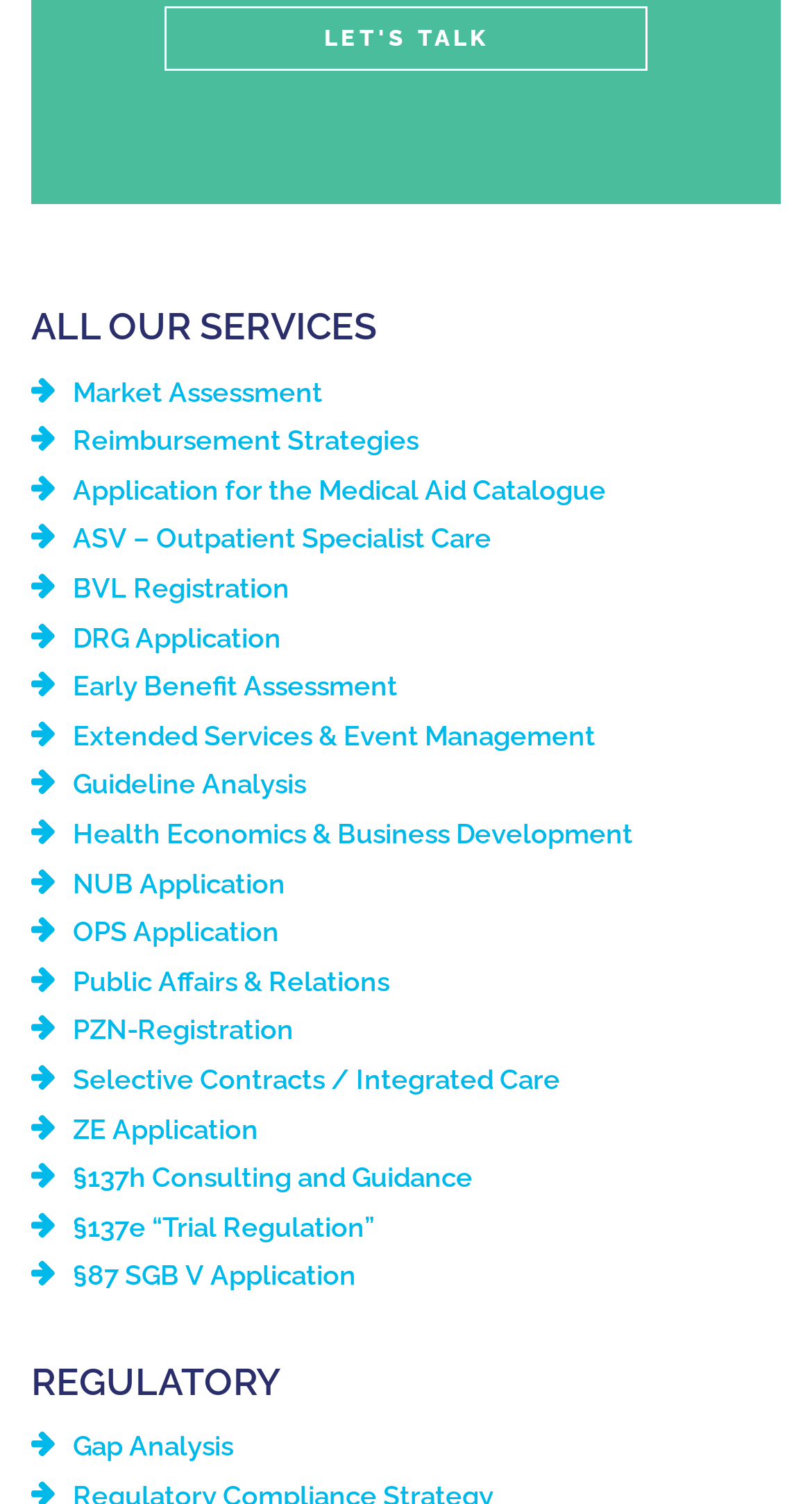What is the first service listed?
Could you please answer the question thoroughly and with as much detail as possible?

The first service listed is 'Market Assessment' which can be found in the 'ALL OUR SERVICES' section of the webpage, indicated by the link element with OCR text ' Market Assessment'.